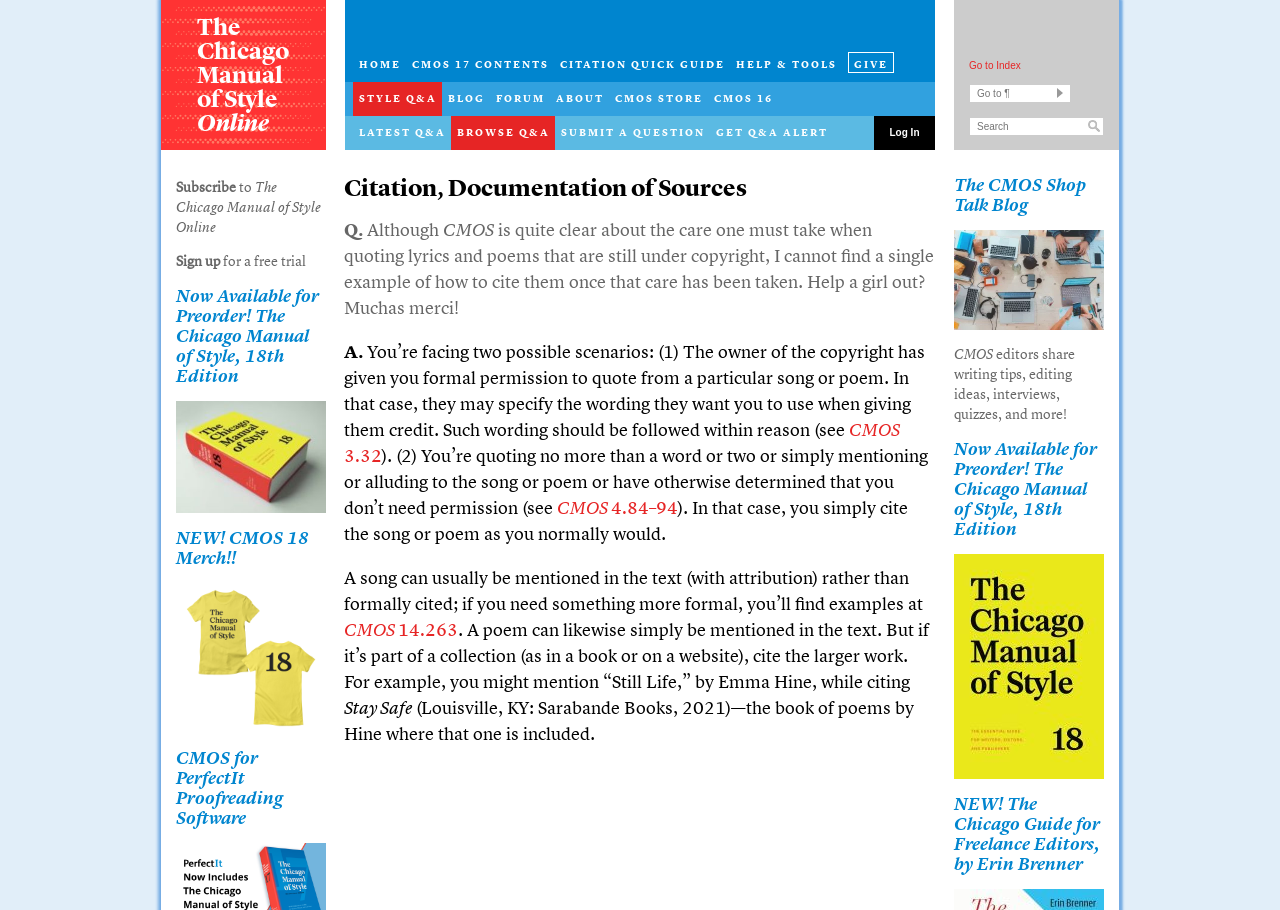Could you determine the bounding box coordinates of the clickable element to complete the instruction: "Go to the CMOS 17 CONTENTS page"? Provide the coordinates as four float numbers between 0 and 1, i.e., [left, top, right, bottom].

[0.317, 0.053, 0.433, 0.09]